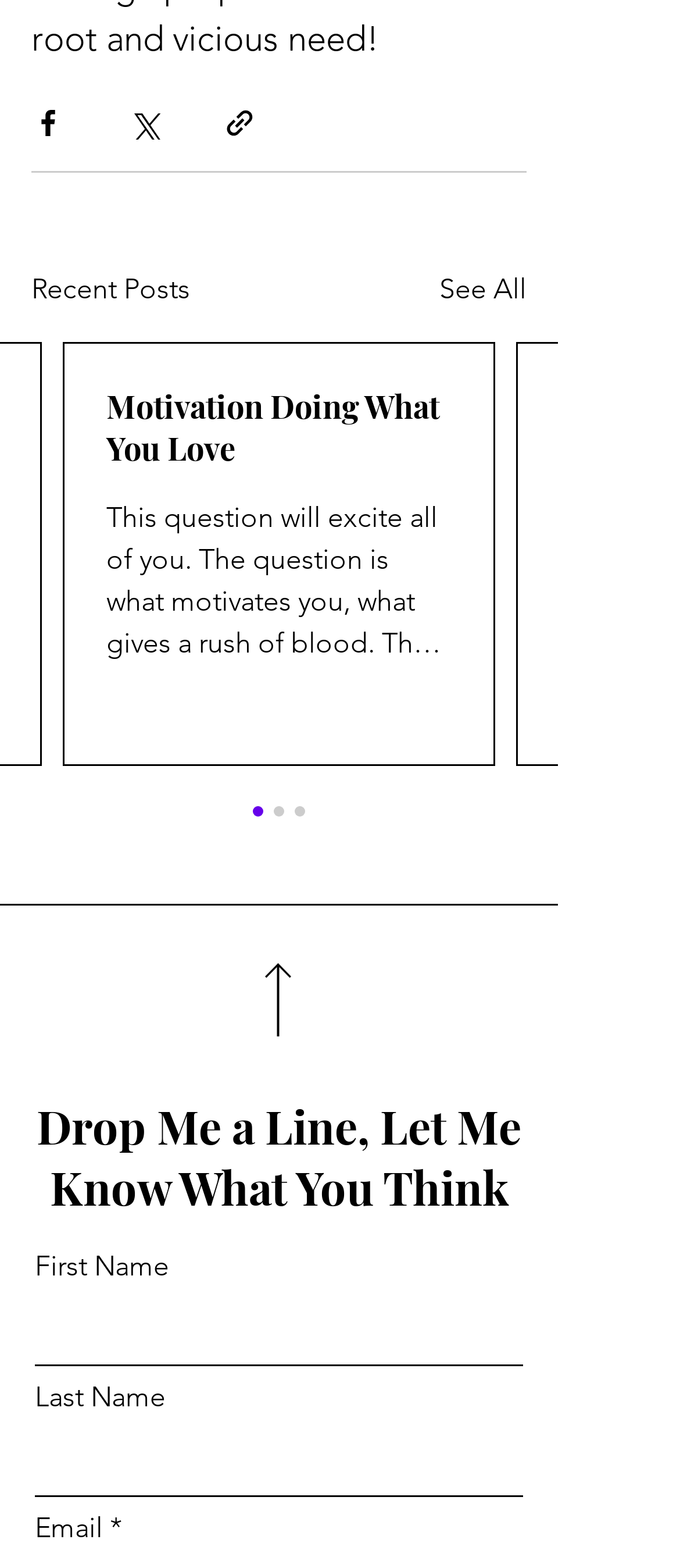Please find the bounding box coordinates of the element that must be clicked to perform the given instruction: "Share via Facebook". The coordinates should be four float numbers from 0 to 1, i.e., [left, top, right, bottom].

[0.046, 0.068, 0.095, 0.089]